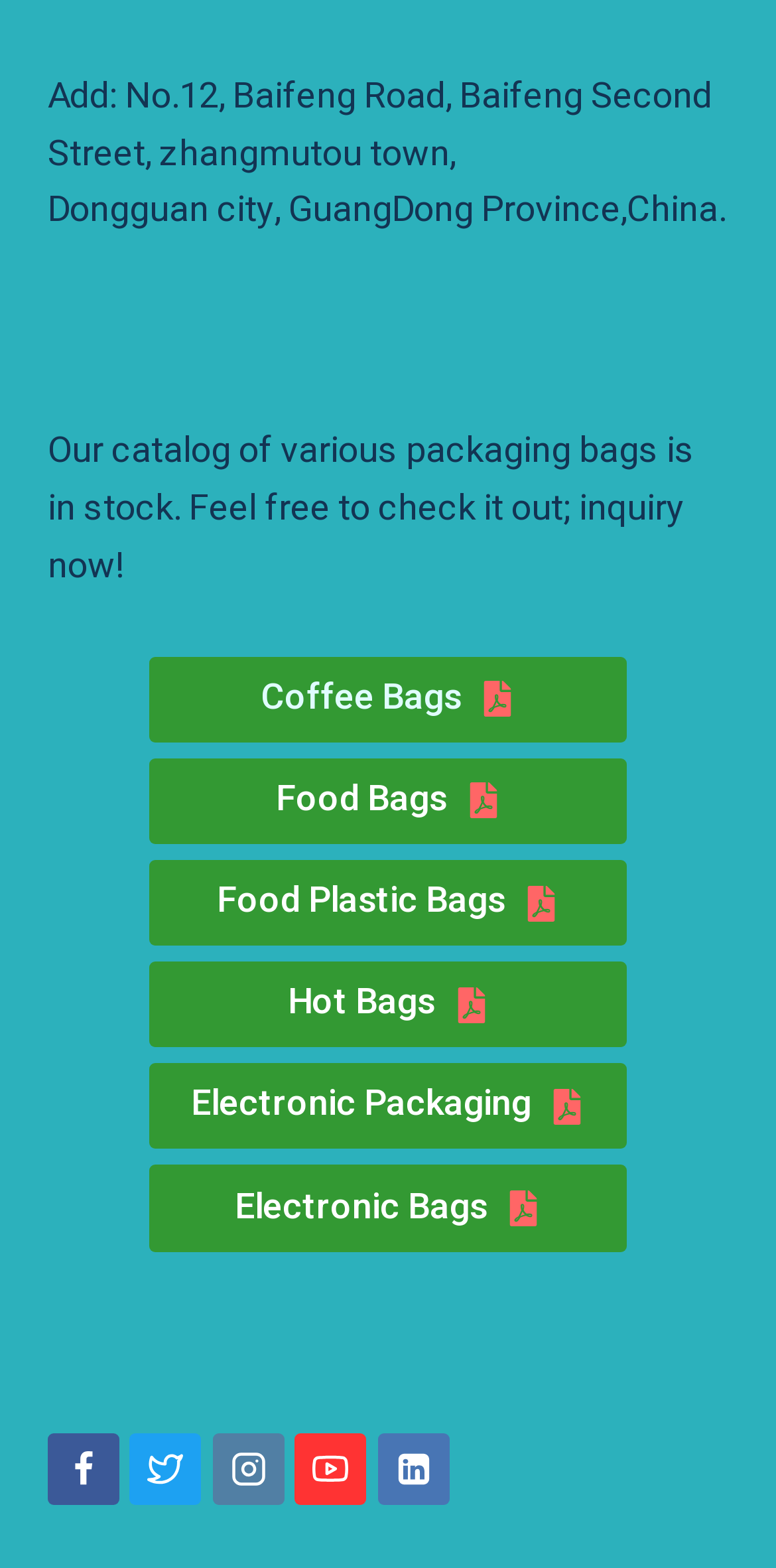Determine the bounding box coordinates for the area that should be clicked to carry out the following instruction: "Watch YouTube videos".

[0.38, 0.914, 0.472, 0.959]